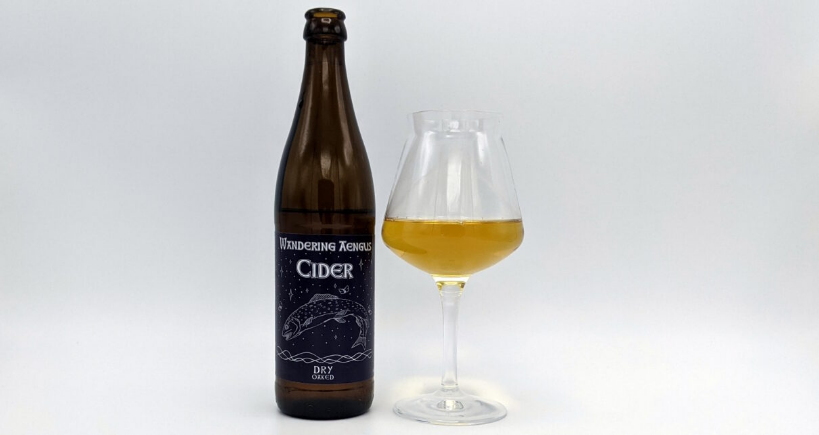Provide an in-depth description of the image.

The image features a stylish presentation of "Wandering Aengus Dry Oaked Cider." On the left, a dark, elegantly designed bottle showcases a whimsical label adorned with a fish motif against a starry night sky and ocean waves. The label prominently states "Cider" and "DRY OAKED," suggesting a refined product. To the right of the bottle is a stemmed glass filled with a golden-hued cider, reflecting light and showcasing its clarity. This scene captures the essence of craft cider culture, inviting viewers to explore the unique tasting notes and craftsmanship behind this delightful beverage.